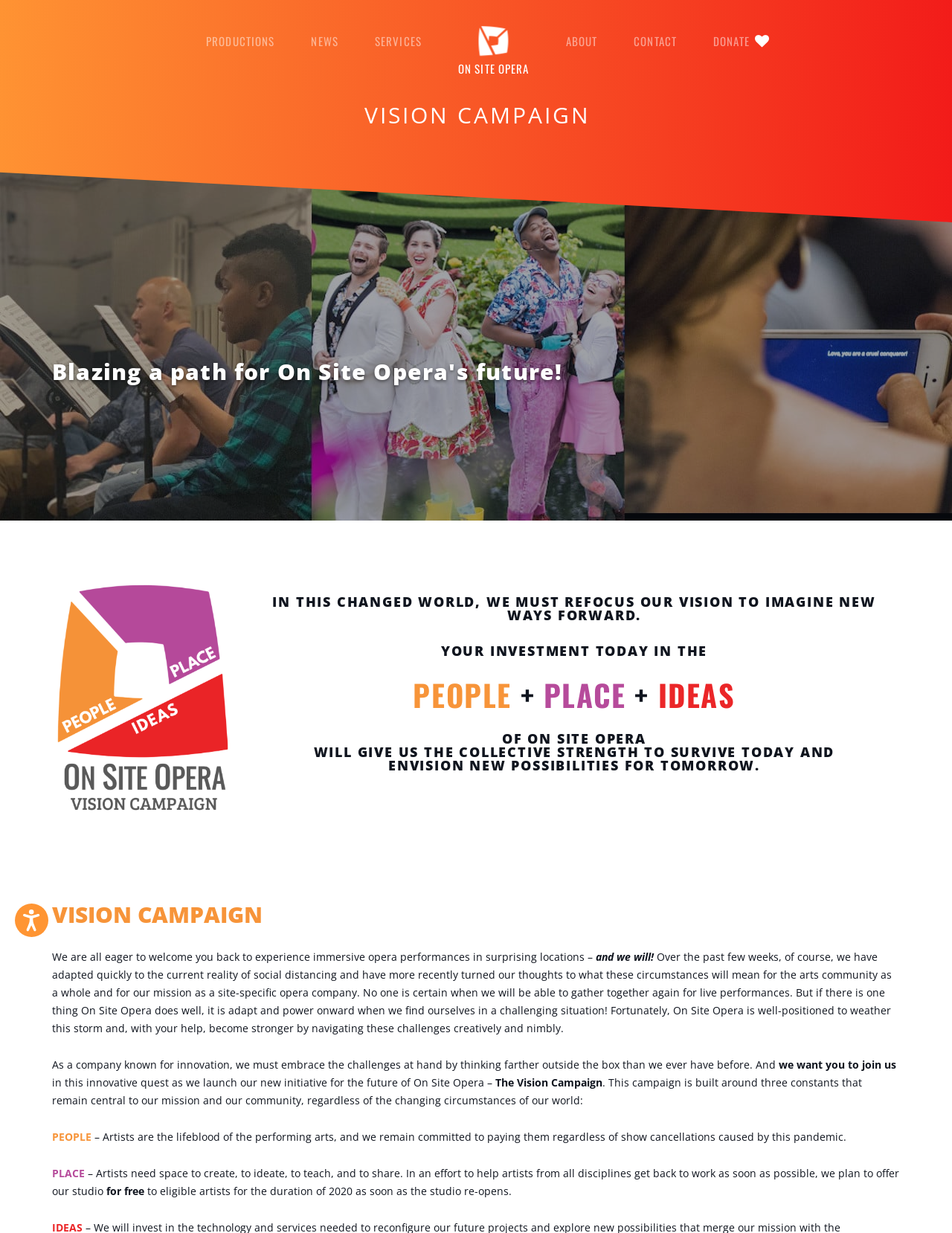Describe all the visual and textual components of the webpage comprehensively.

The webpage is about On Site Opera's Vision Campaign, a initiative for the future of the company. At the top, there are three links to skip to different sections of the page: Content, Menu, and Footer. Below these links, there is a button to access accessibility options.

The main content of the page is divided into sections. The first section has a heading "VISION CAMPAIGN" and a logo of On Site Opera's Vision campaign. Below the logo, there are four headings that describe the campaign's goals: "Blazing a path for On Site Opera's future!", "IN THIS CHANGED WORLD, WE MUST REFOCUS OUR VISION TO IMAGINE NEW WAYS FORWARD.", "YOUR INVESTMENT TODAY IN THE", and "PEOPLE + PLACE + IDEAS".

The next section has a heading "VISION CAMPAIGN" again, followed by a paragraph of text that explains the current situation of the company due to the pandemic and how they are adapting to it. The text is divided into several blocks, with some phrases highlighted separately.

Below this text, there are three headings: "PEOPLE", "PLACE", and no heading. The "PEOPLE" section explains the company's commitment to paying artists regardless of show cancellations. The "PLACE" section describes the company's plan to offer their studio for free to eligible artists for the duration of 2020.

At the top right of the page, there is a navigation menu with links to different sections of the website: PRODUCTIONS, NEWS, SERVICES, ON SITE OPERA, ABOUT, CONTACT, and DONATE.